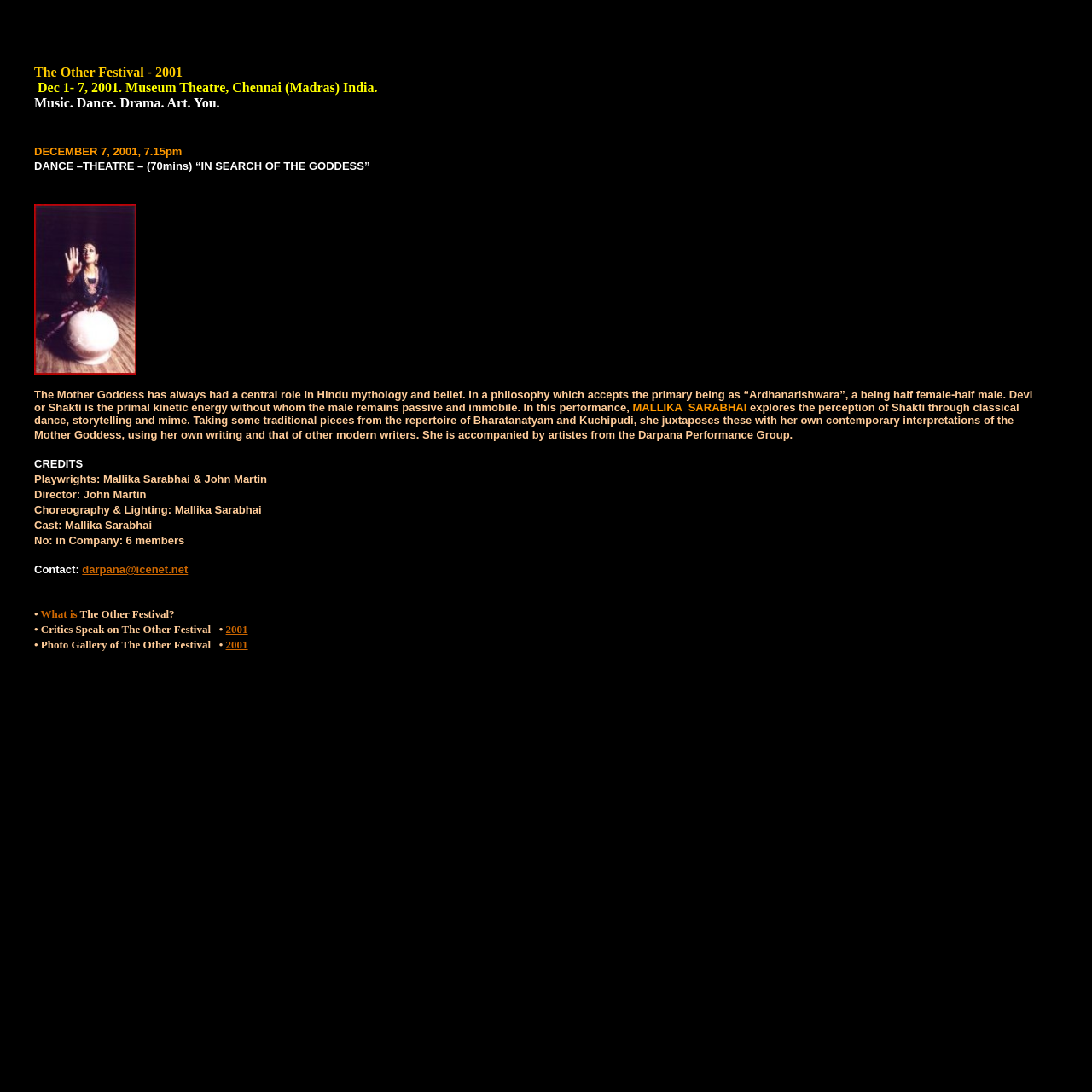What is the theme of the performance?
Please give a detailed and elaborate explanation in response to the question.

I found the theme of the performance by reading the text 'In this performance, MALLIKA SARABHAI explores the perception of Shakti through classical dance, storytelling and mime' which is located in the middle of the webpage, describing the performance.